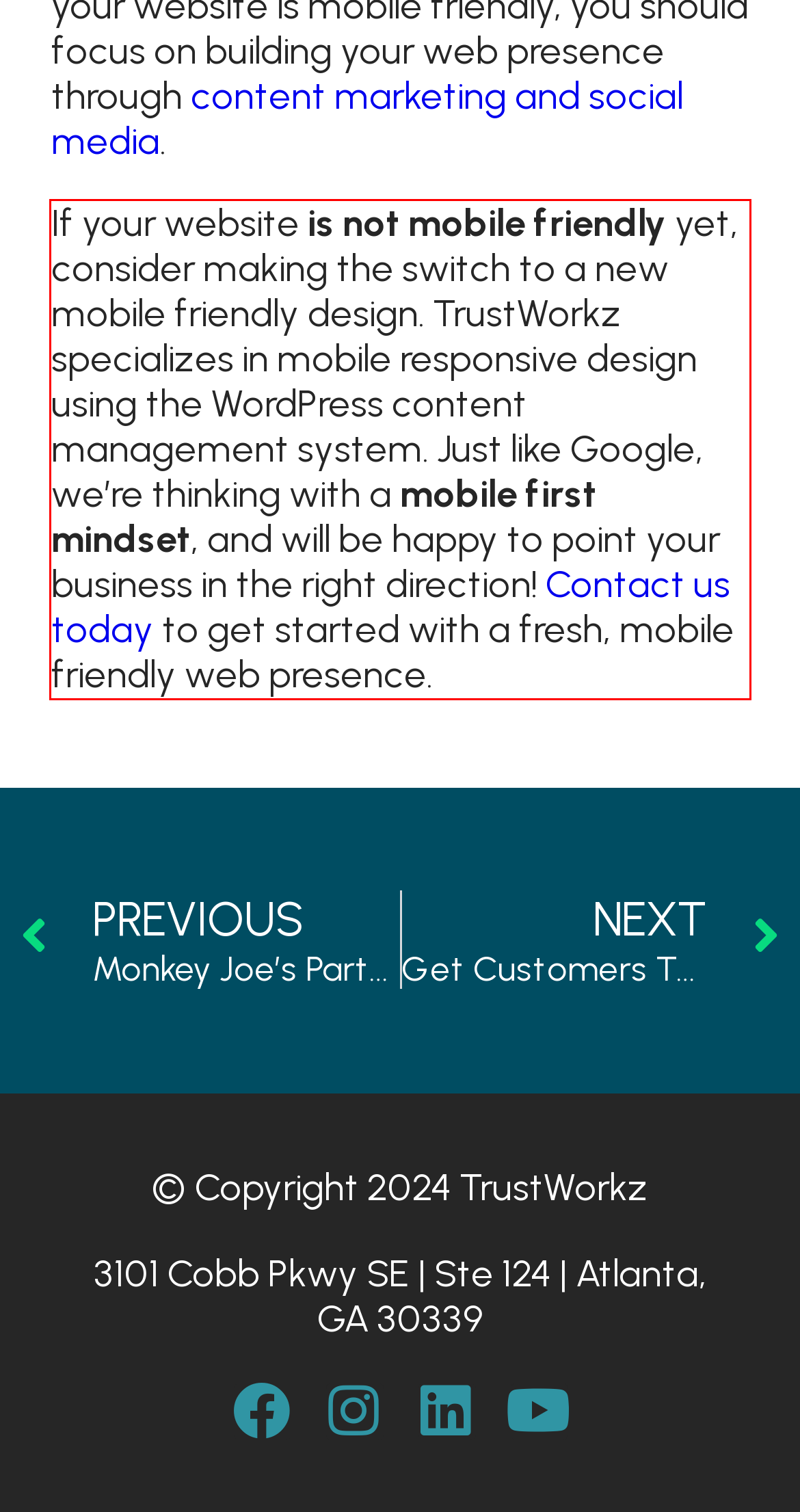Given the screenshot of a webpage, identify the red rectangle bounding box and recognize the text content inside it, generating the extracted text.

If your website is not mobile friendly yet, consider making the switch to a new mobile friendly design. TrustWorkz specializes in mobile responsive design using the WordPress content management system. Just like Google, we’re thinking with a mobile first mindset, and will be happy to point your business in the right direction! Contact us today to get started with a fresh, mobile friendly web presence.